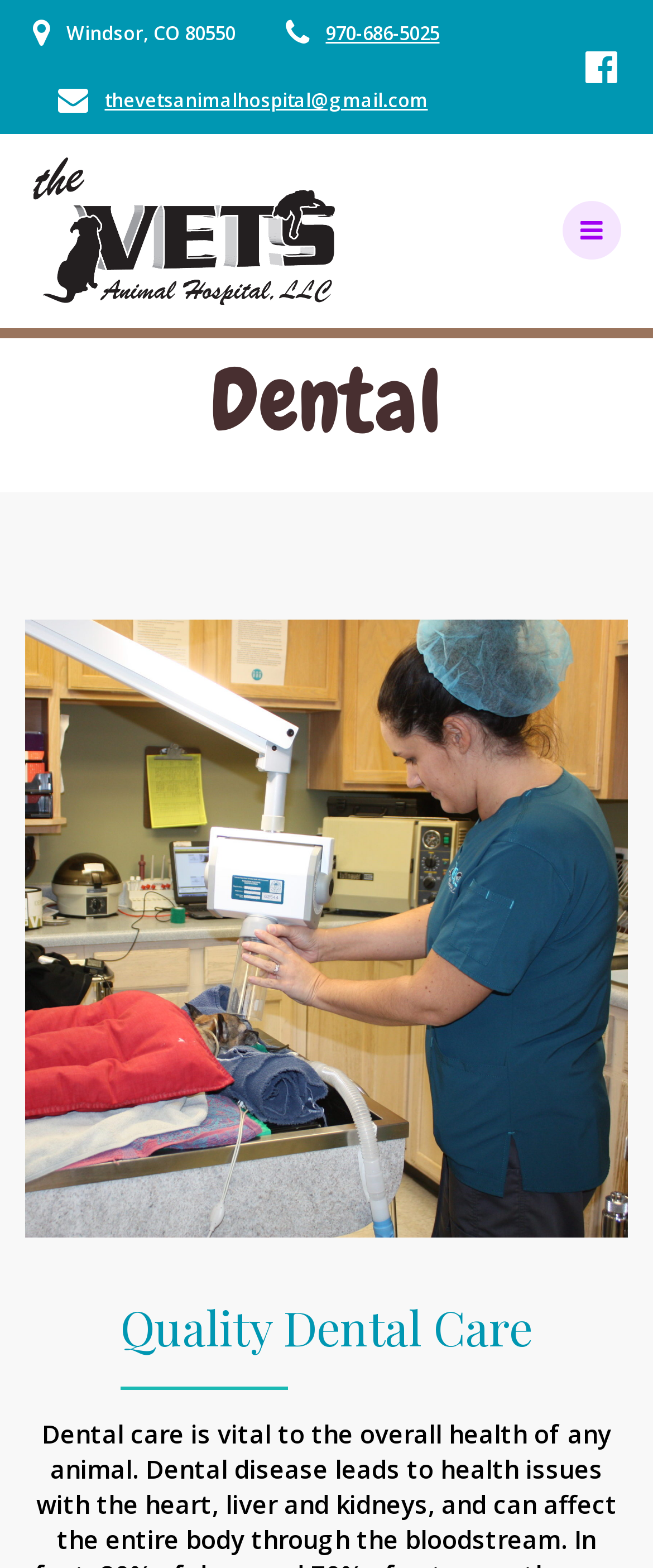Please examine the image and answer the question with a detailed explanation:
What is the email address of The Vets Animal Hospital?

I found the email address by looking at the link element with the text 'thevetsanimalhospital@gmail.com' which is located at the top of the page.